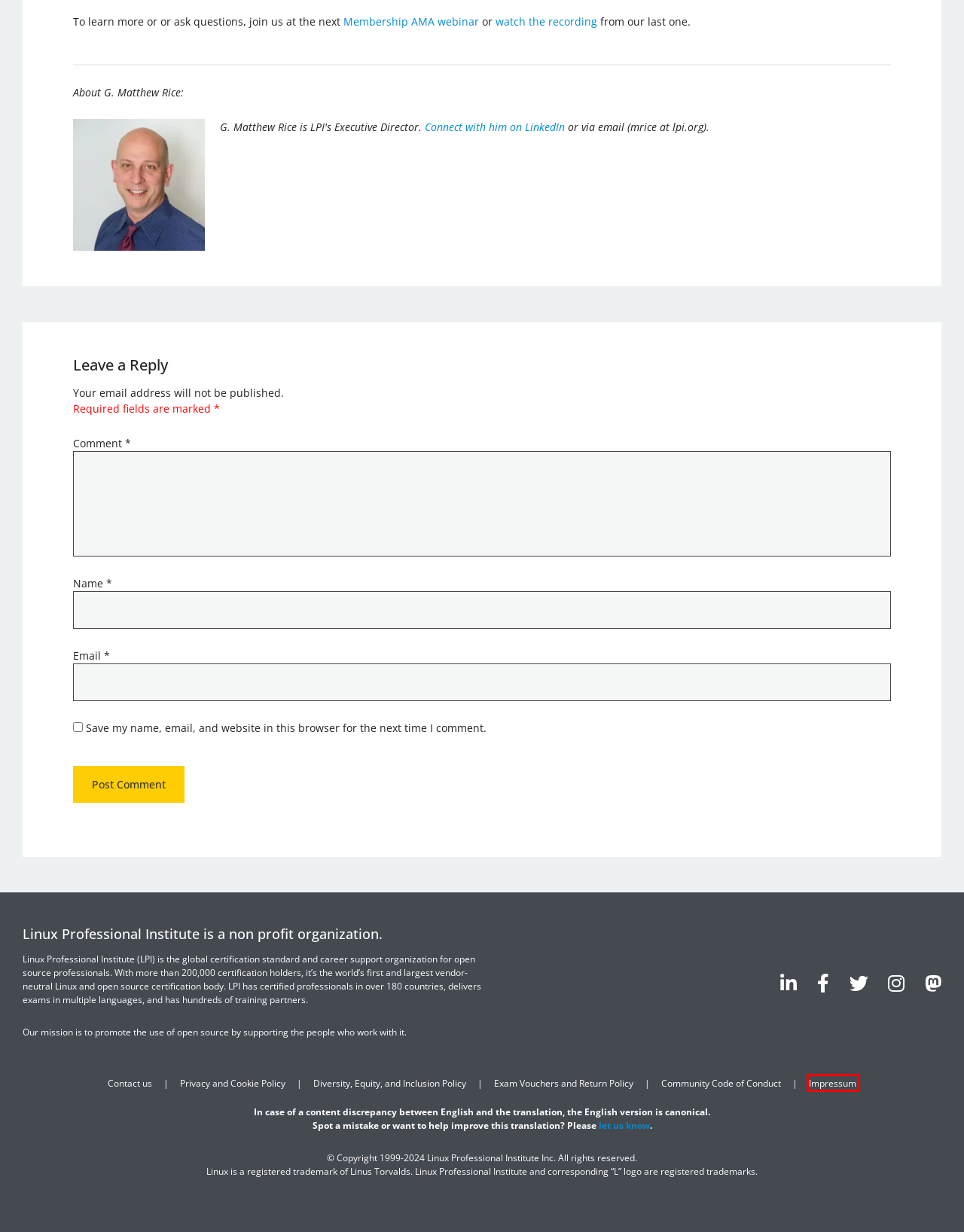With the provided webpage screenshot containing a red bounding box around a UI element, determine which description best matches the new webpage that appears after clicking the selected element. The choices are:
A. Professional Development Units - Procedures and Policies - Linux Professional Institute (LPI)
B. Search - Linux Professional Institute (LPI)
C. Ask Me Anything: LPI Membership Edition - Linux Professional Institute (LPI)
D. Linux Professional Institute
E. Contact us - Linux Professional Institute (LPI)
F. Impressum - Linux Professional Institute (LPI)
G. Membership Program Eligibility - Linux Professional Institute (LPI)
H. Blog - Linux Professional Institute (LPI)

F